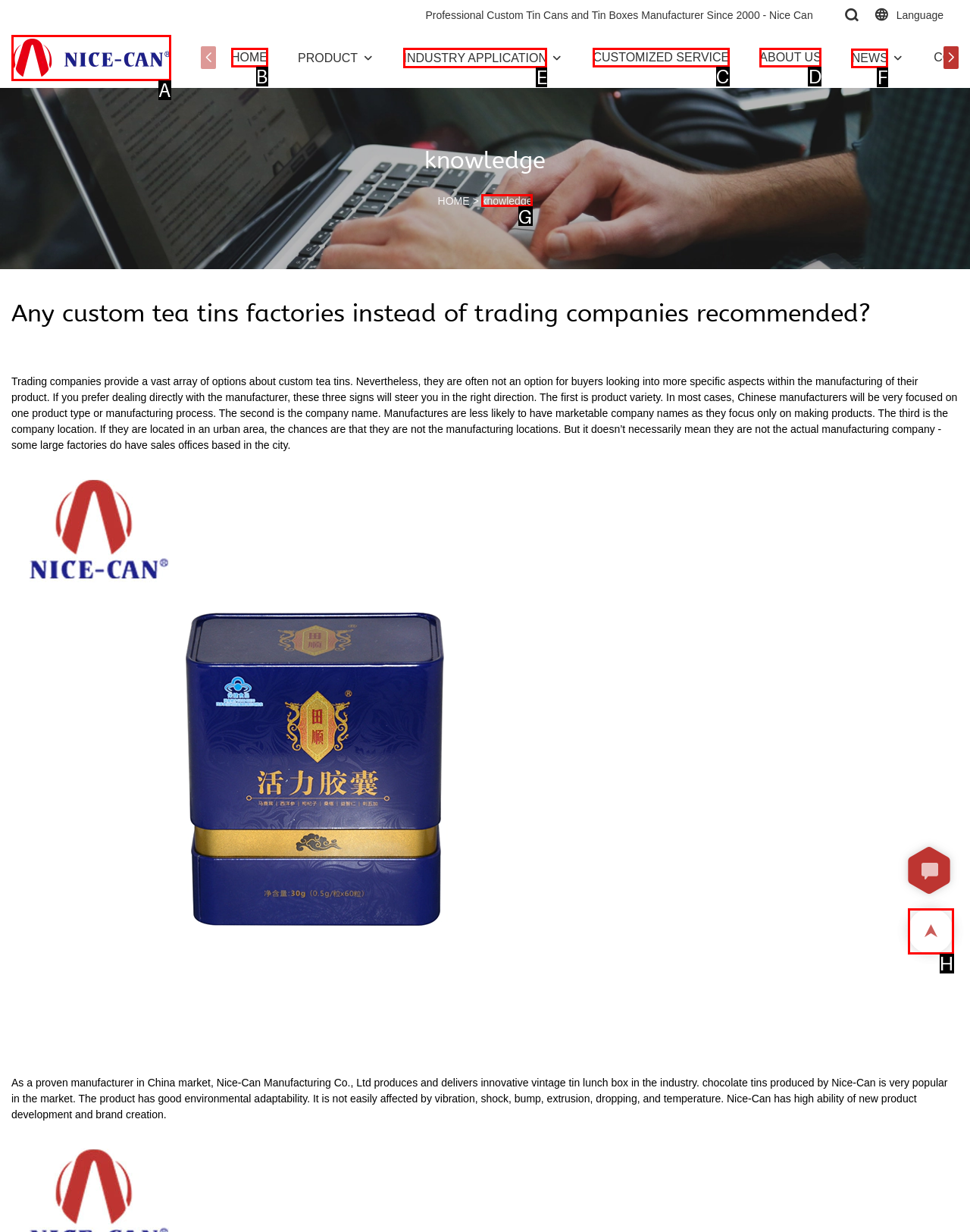Determine which option should be clicked to carry out this task: Click on the 'INDUSTRY APPLICATION' link
State the letter of the correct choice from the provided options.

E